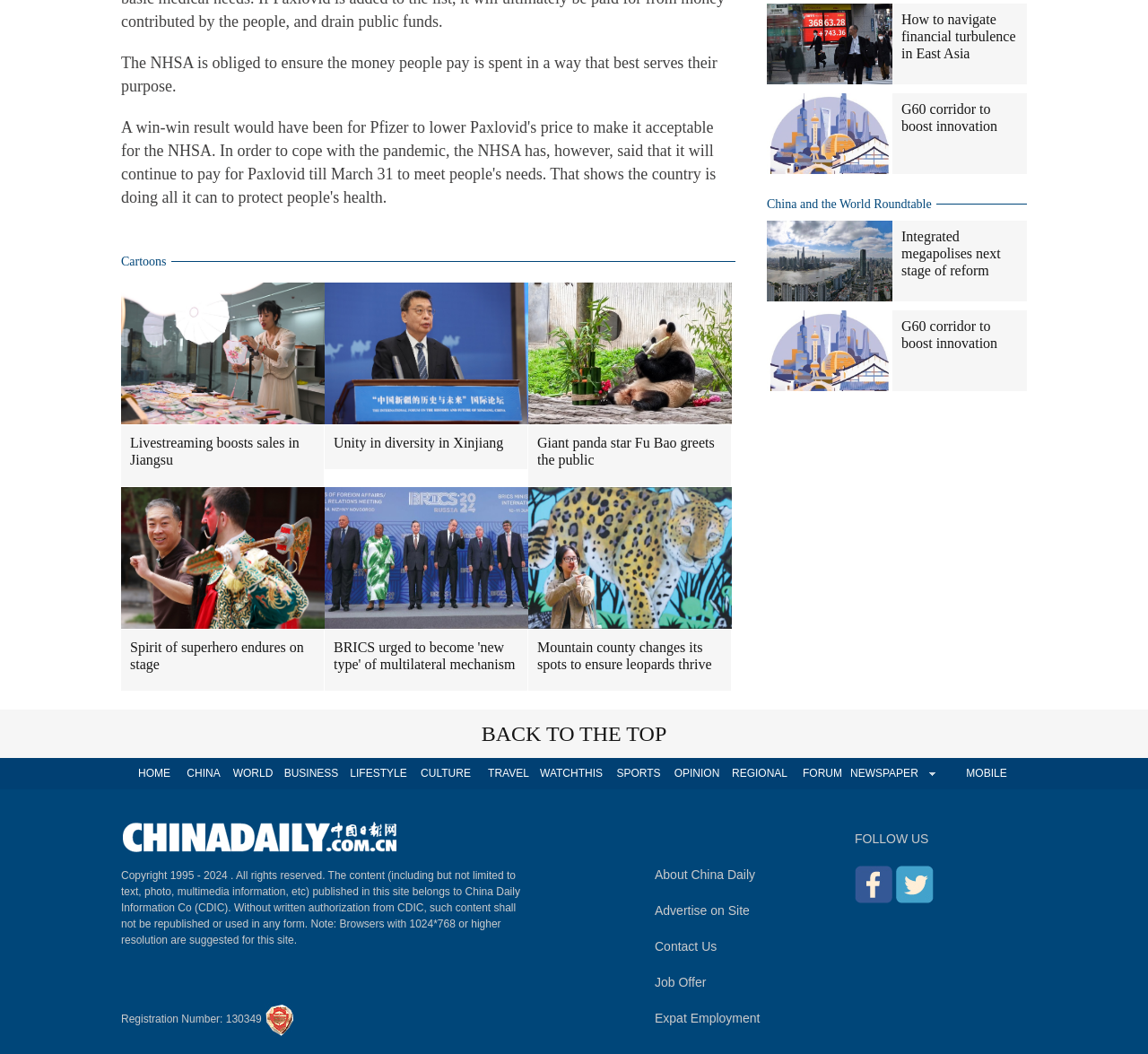Please identify the bounding box coordinates for the region that you need to click to follow this instruction: "Call the phone number".

None